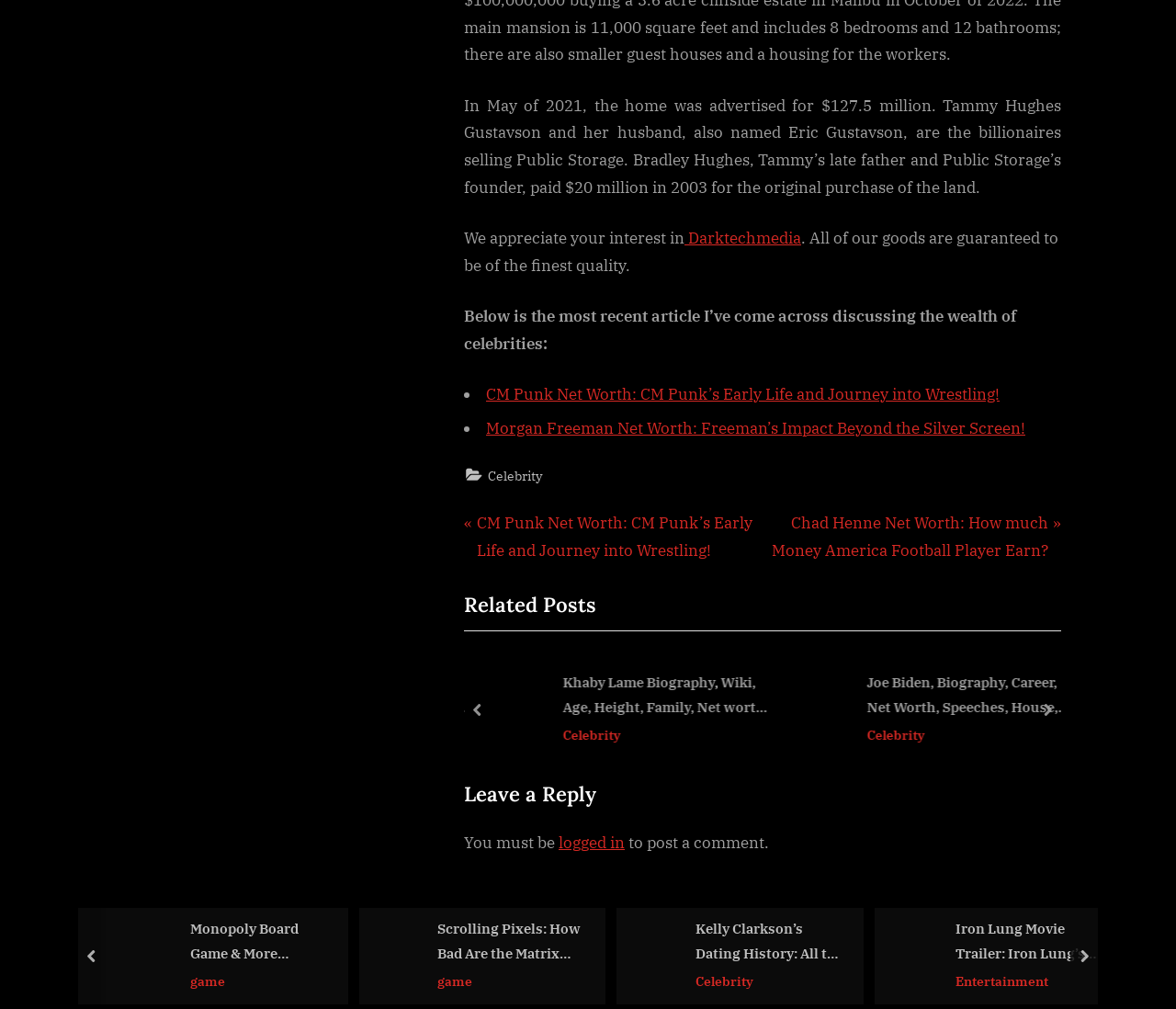Determine the bounding box coordinates for the area that should be clicked to carry out the following instruction: "Click on the 'next' button".

[0.879, 0.656, 0.902, 0.752]